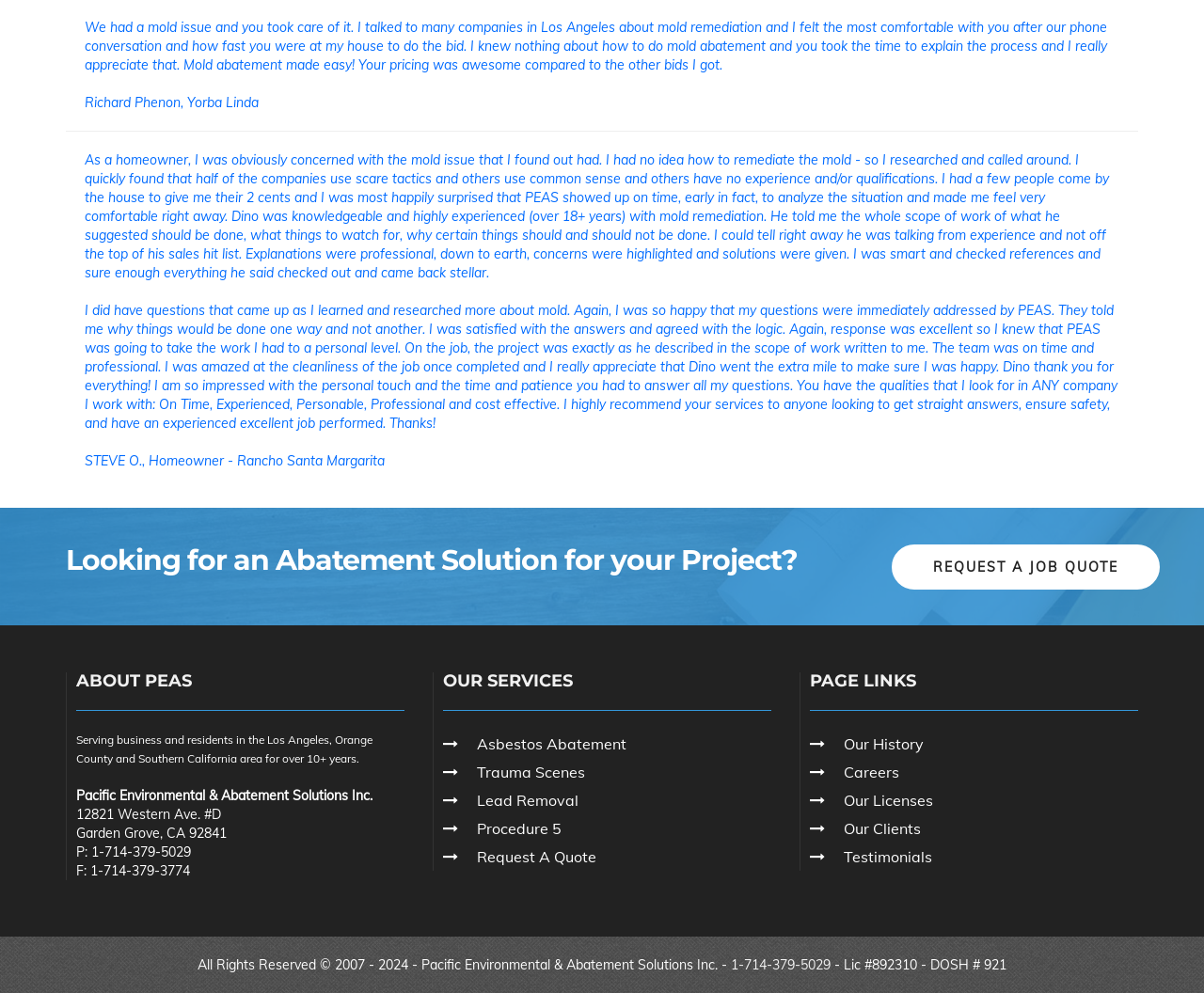Based on the image, please elaborate on the answer to the following question:
What is the purpose of the company?

I inferred the purpose of the company by reading the testimonials on the webpage. The testimonials mention mold issues and how the company helped to remediate and abate them.